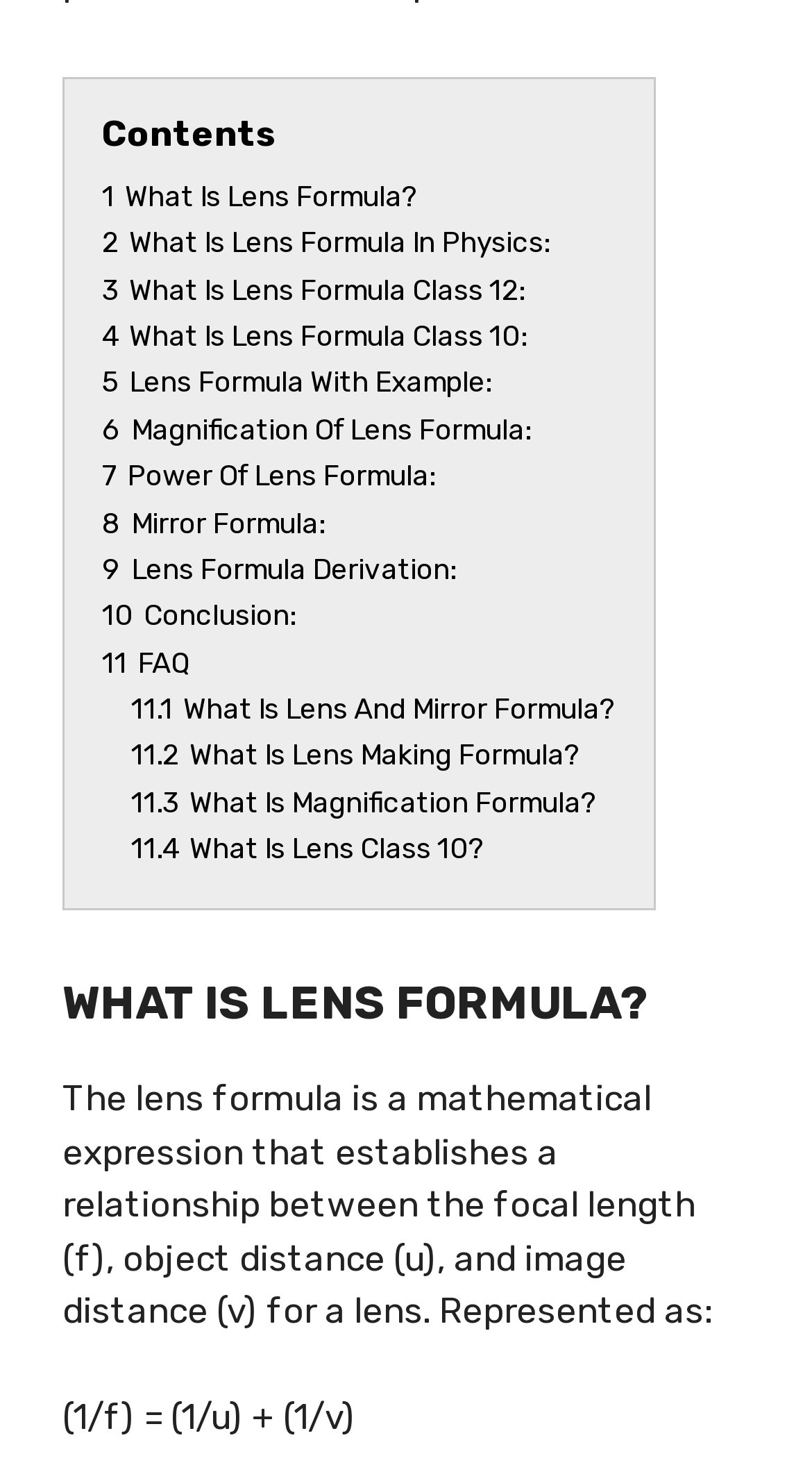What is the relationship between focal length, object distance, and image distance?
Please give a detailed and thorough answer to the question, covering all relevant points.

I found the relationship between focal length, object distance, and image distance by reading the StaticText element that says 'The lens formula is a mathematical expression that establishes a relationship between the focal length (f), object distance (u), and image distance (v) for a lens.'